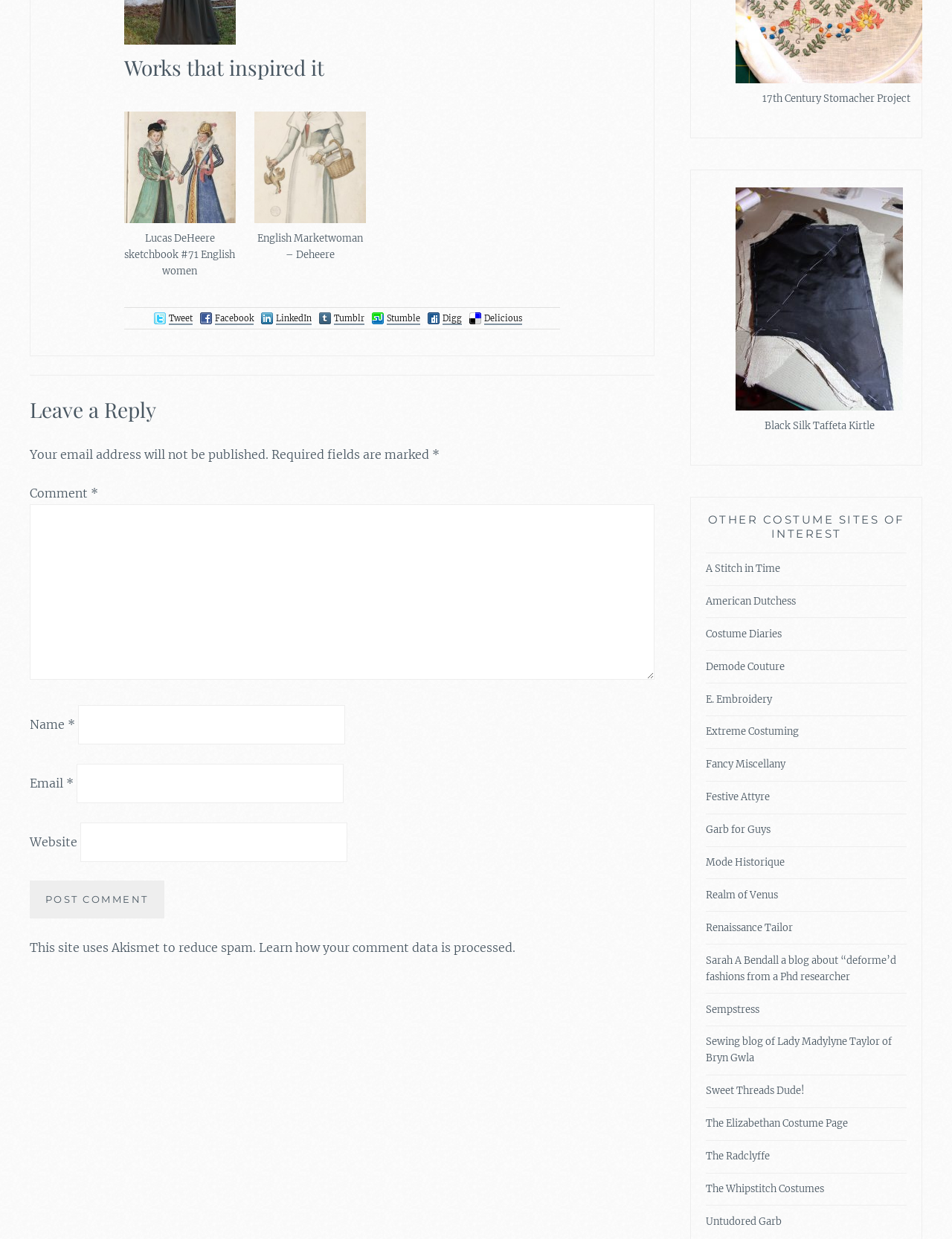Locate the bounding box coordinates of the element I should click to achieve the following instruction: "Visit the 'A Stitch in Time' website".

[0.741, 0.454, 0.82, 0.465]